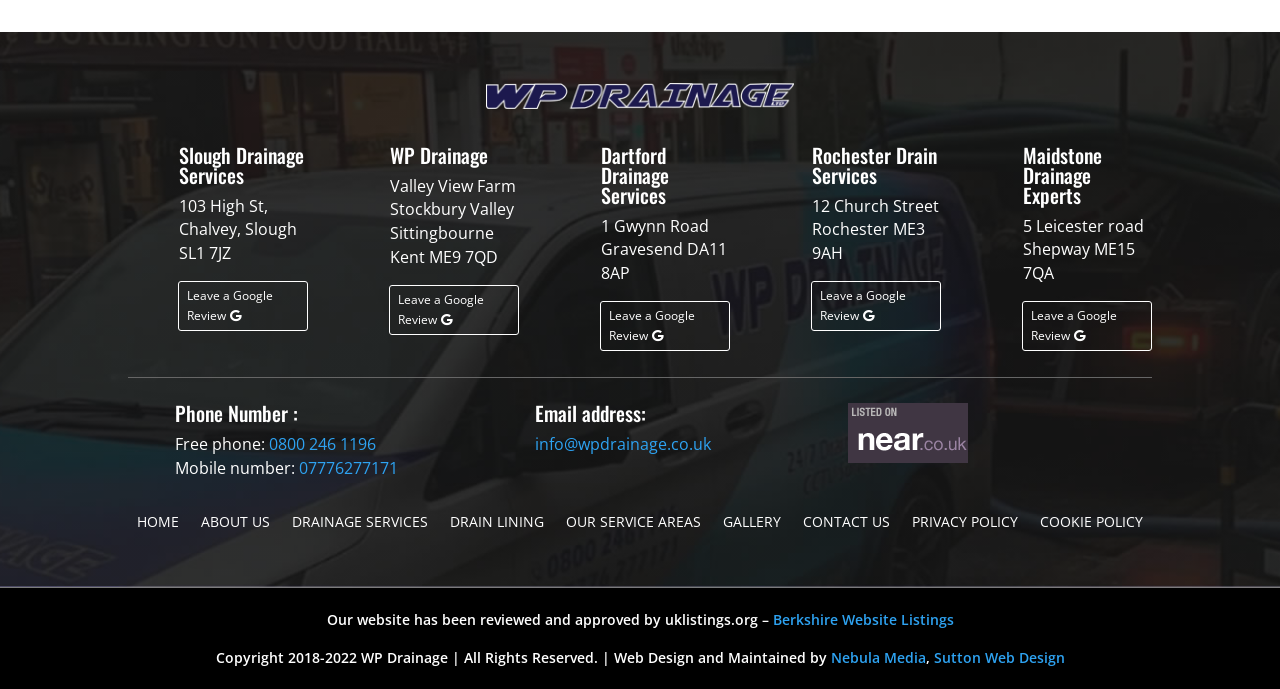Identify the coordinates of the bounding box for the element that must be clicked to accomplish the instruction: "Click on the 'Maidstone Drainage Experts' link".

[0.799, 0.202, 0.861, 0.304]